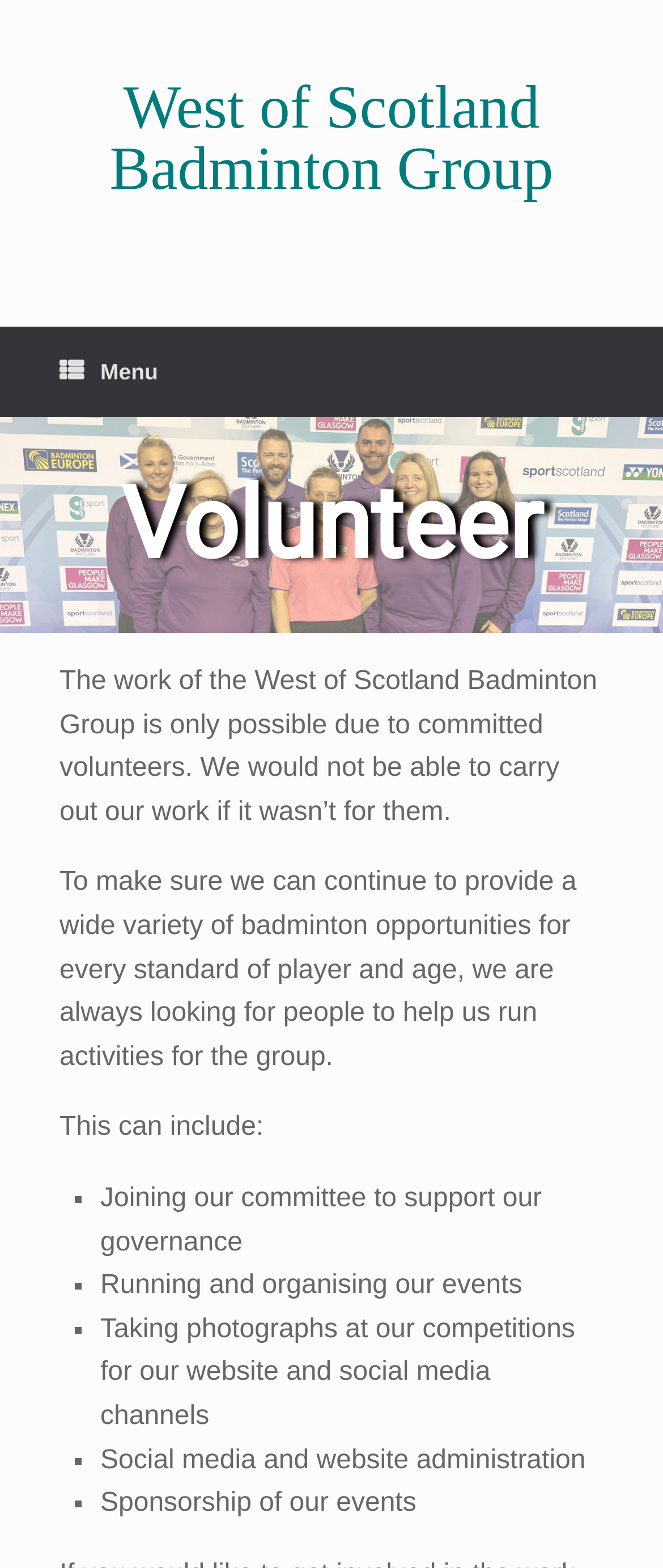Observe the image and answer the following question in detail: How many ways can volunteers contribute?

The webpage lists five ways volunteers can contribute to the group, including joining the committee, running and organizing events, taking photographs, social media and website administration, and sponsorship of events.